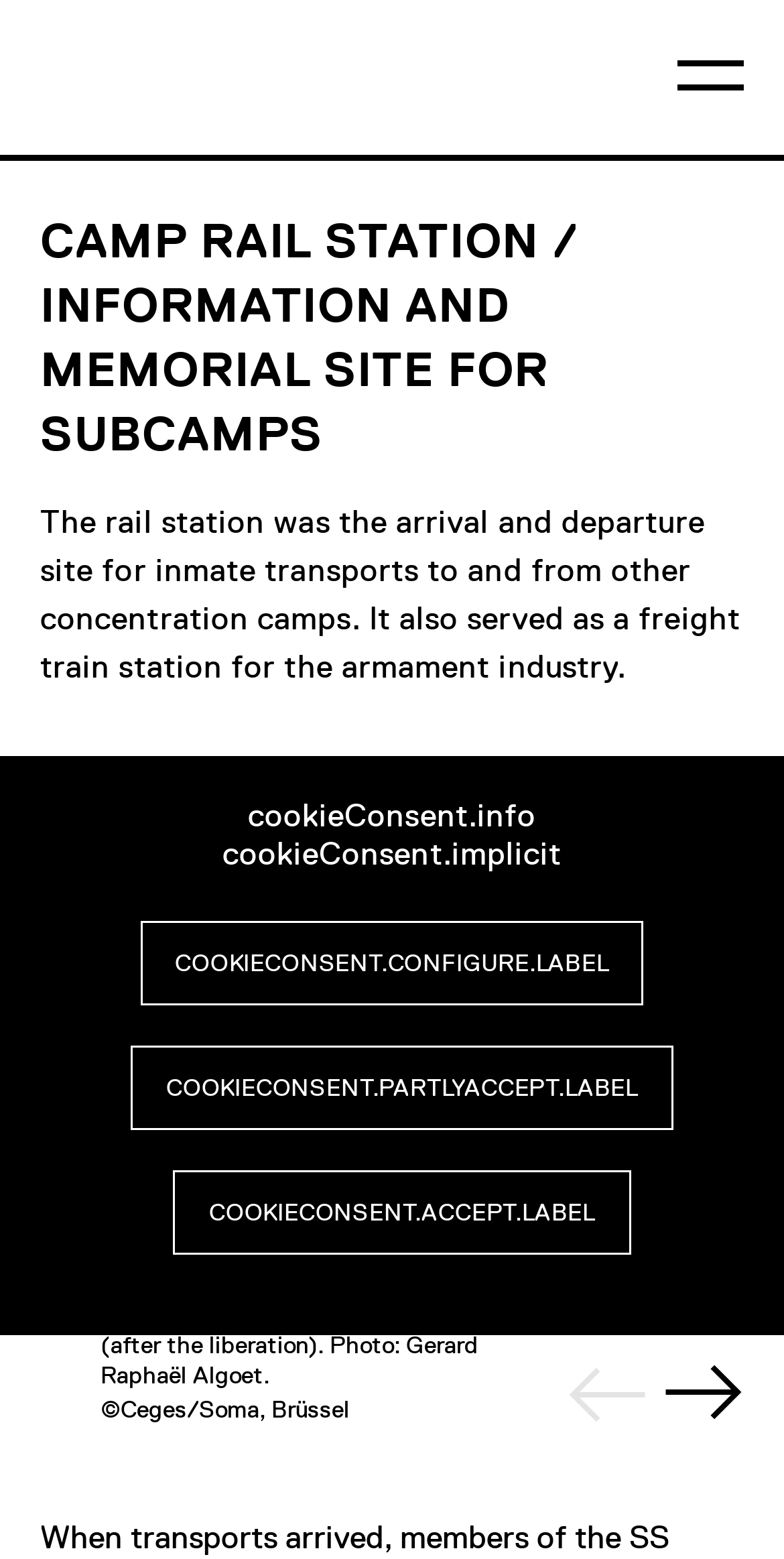Who took the photo?
Please answer the question with a detailed response using the information from the screenshot.

According to the webpage, the photo was taken by Gerard Raphaël Algoet, as mentioned in the figcaption below the image.